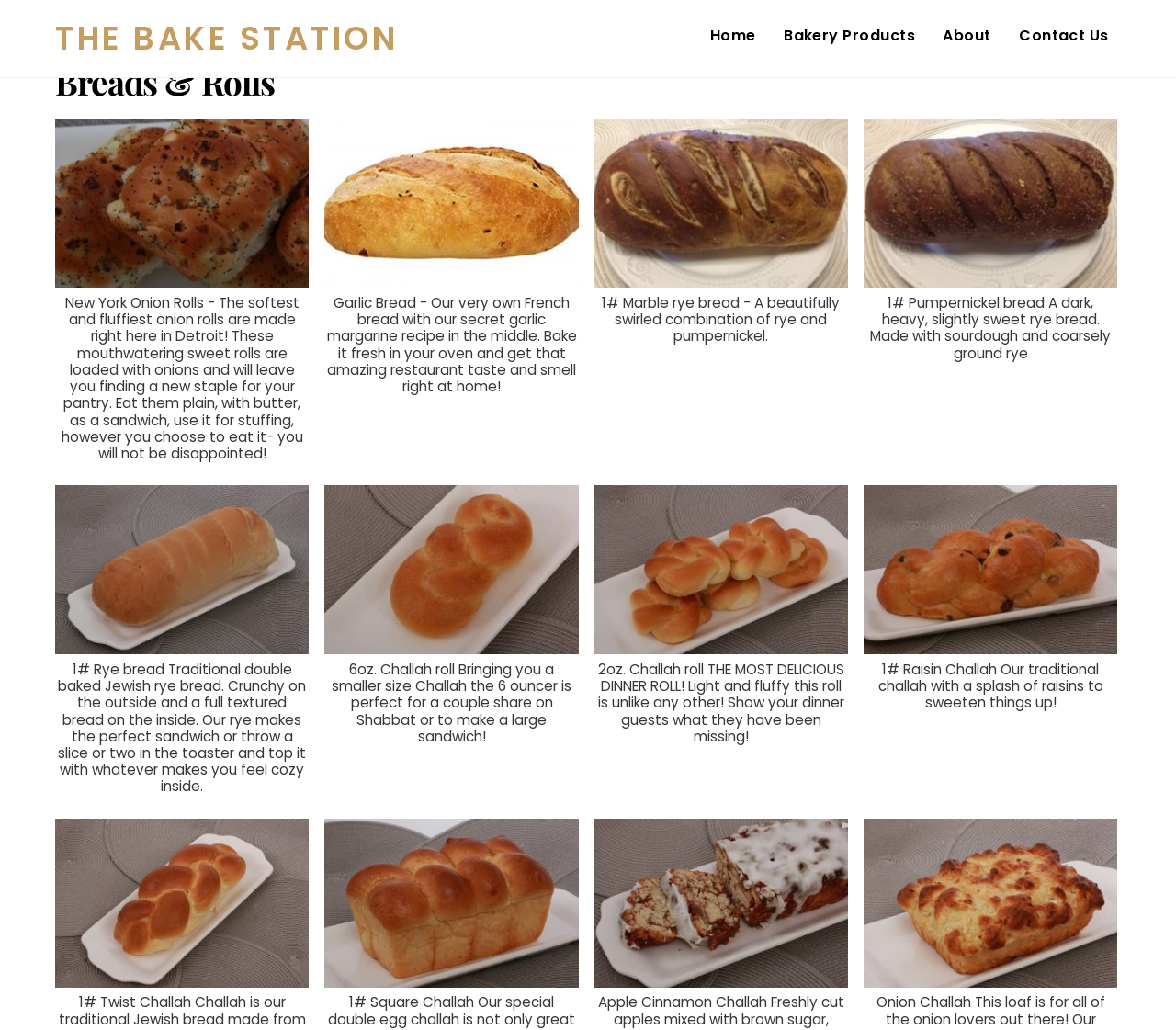What is the characteristic of the Rye Bread? From the image, respond with a single word or brief phrase.

Crunchy outside, full-textured inside